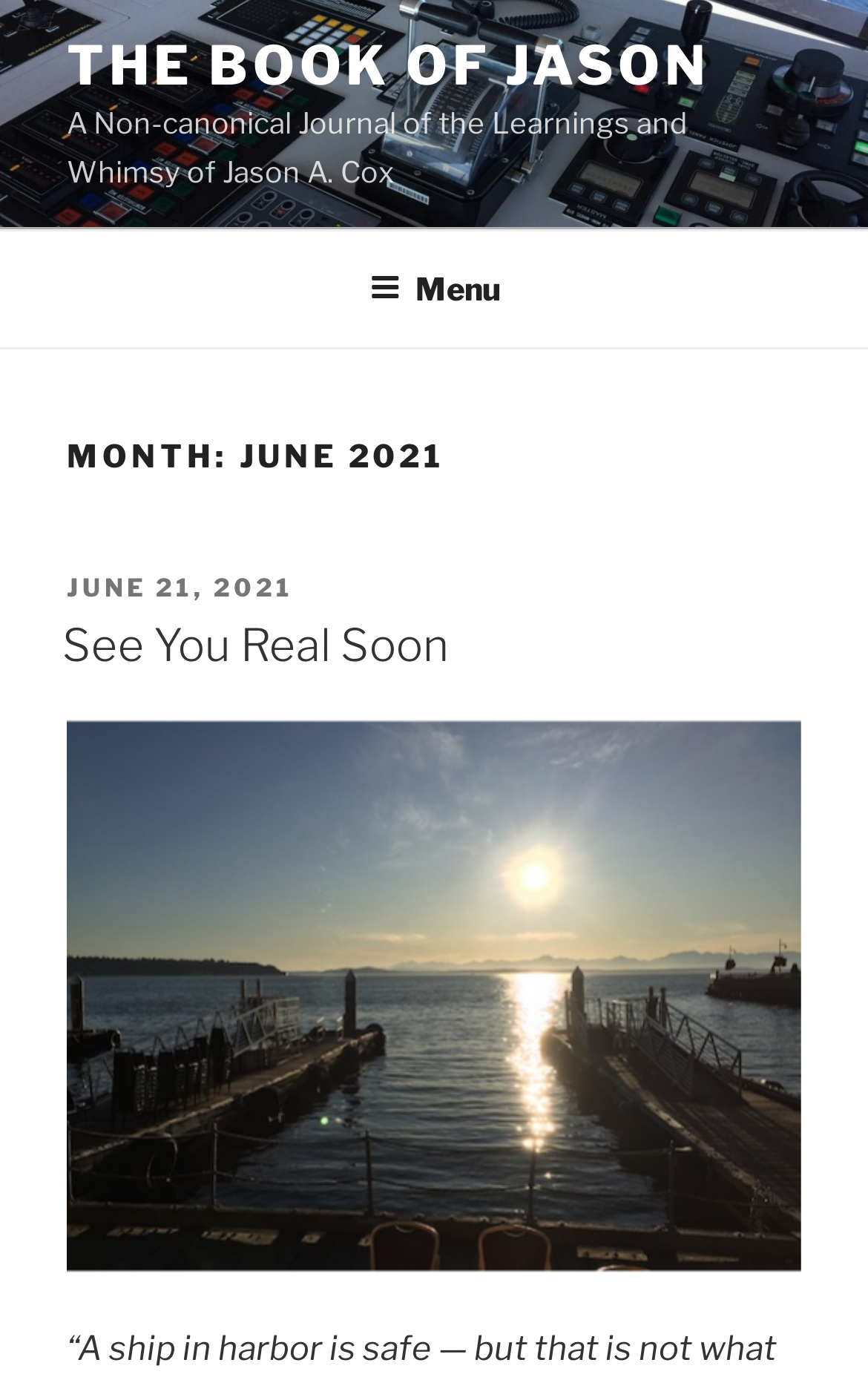Determine the bounding box of the UI element mentioned here: "June 21, 2021June 21, 2021". The coordinates must be in the format [left, top, right, bottom] with values ranging from 0 to 1.

[0.077, 0.415, 0.338, 0.438]